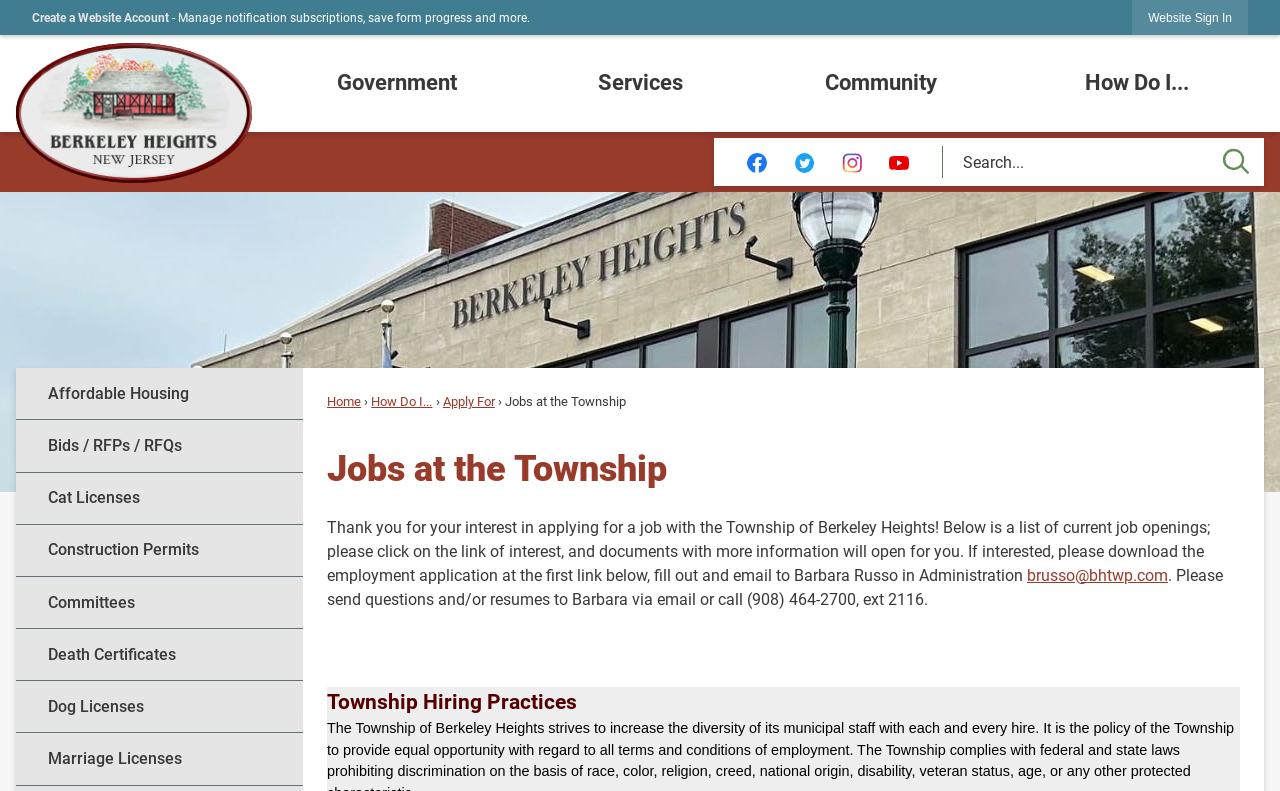What is the name of the township?
Refer to the image and give a detailed answer to the question.

Based on the webpage, I can see the township's name 'Berkeley Heights' mentioned in the link 'Berkeley Heights Township New Jersey home page' and also in the image description 'Berkeley Heights Township New Jersey home page'.